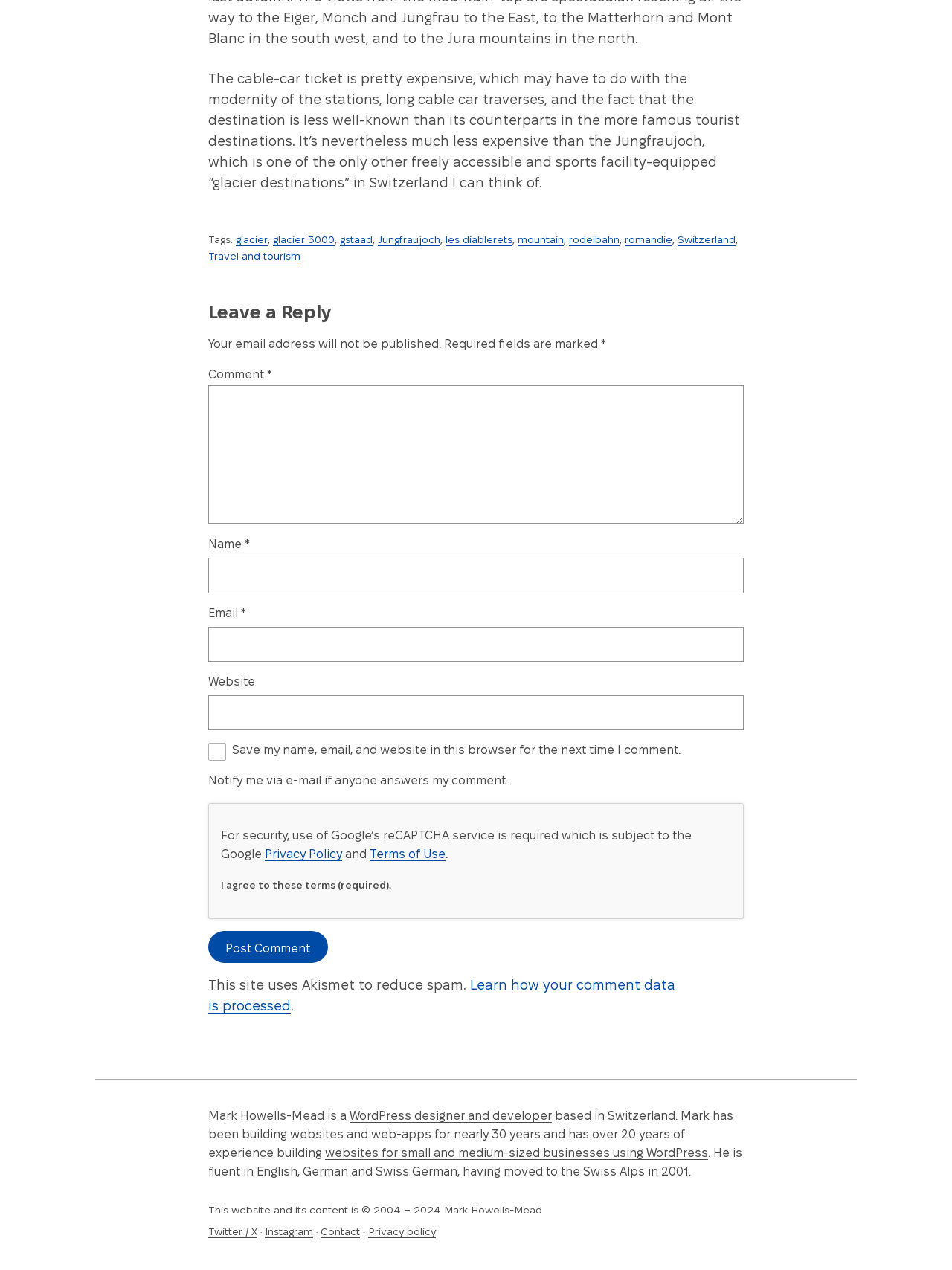Please identify the bounding box coordinates of where to click in order to follow the instruction: "Click the 'glacier' tag".

[0.248, 0.185, 0.281, 0.193]